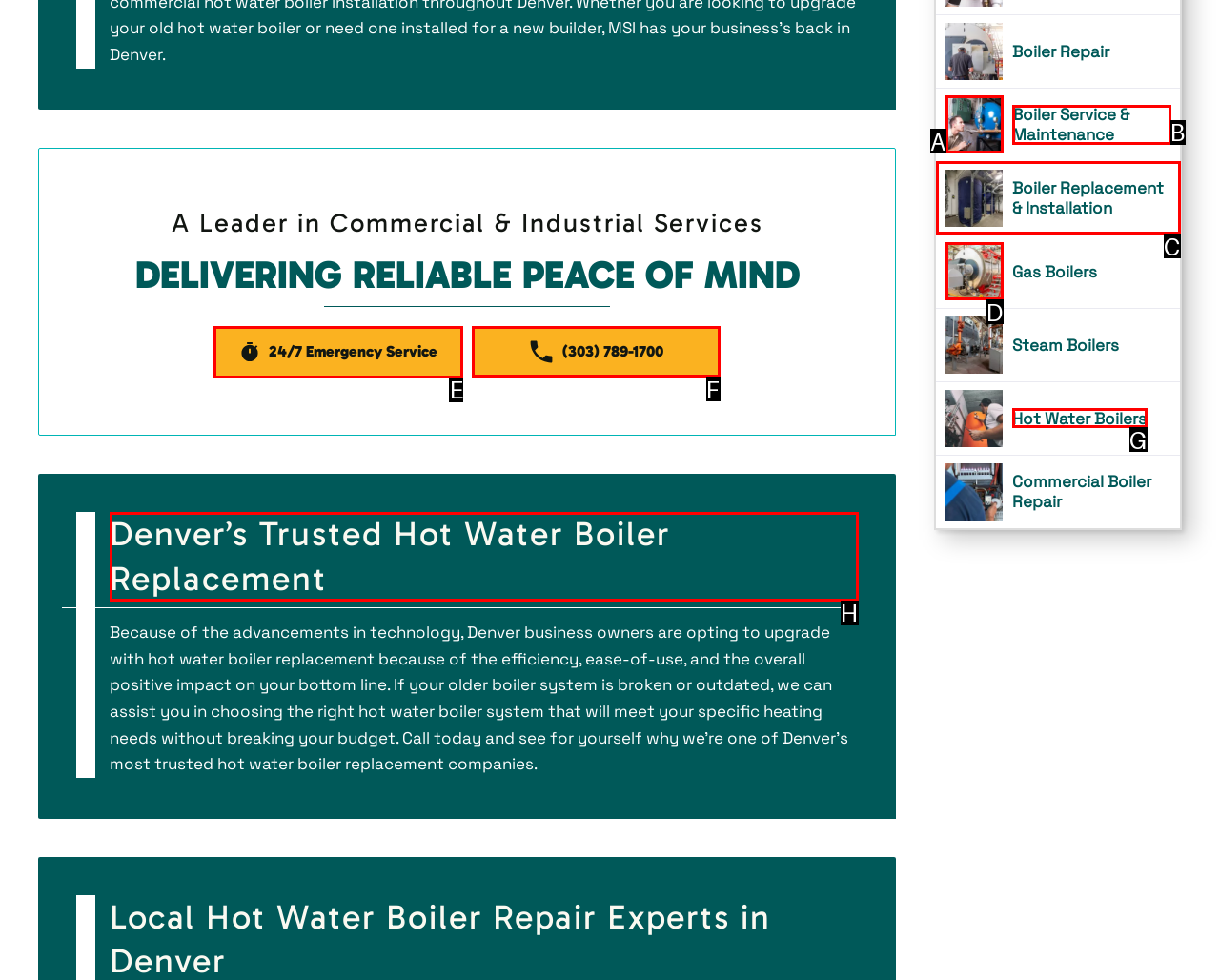To perform the task "Call (303) 789-1700", which UI element's letter should you select? Provide the letter directly.

F